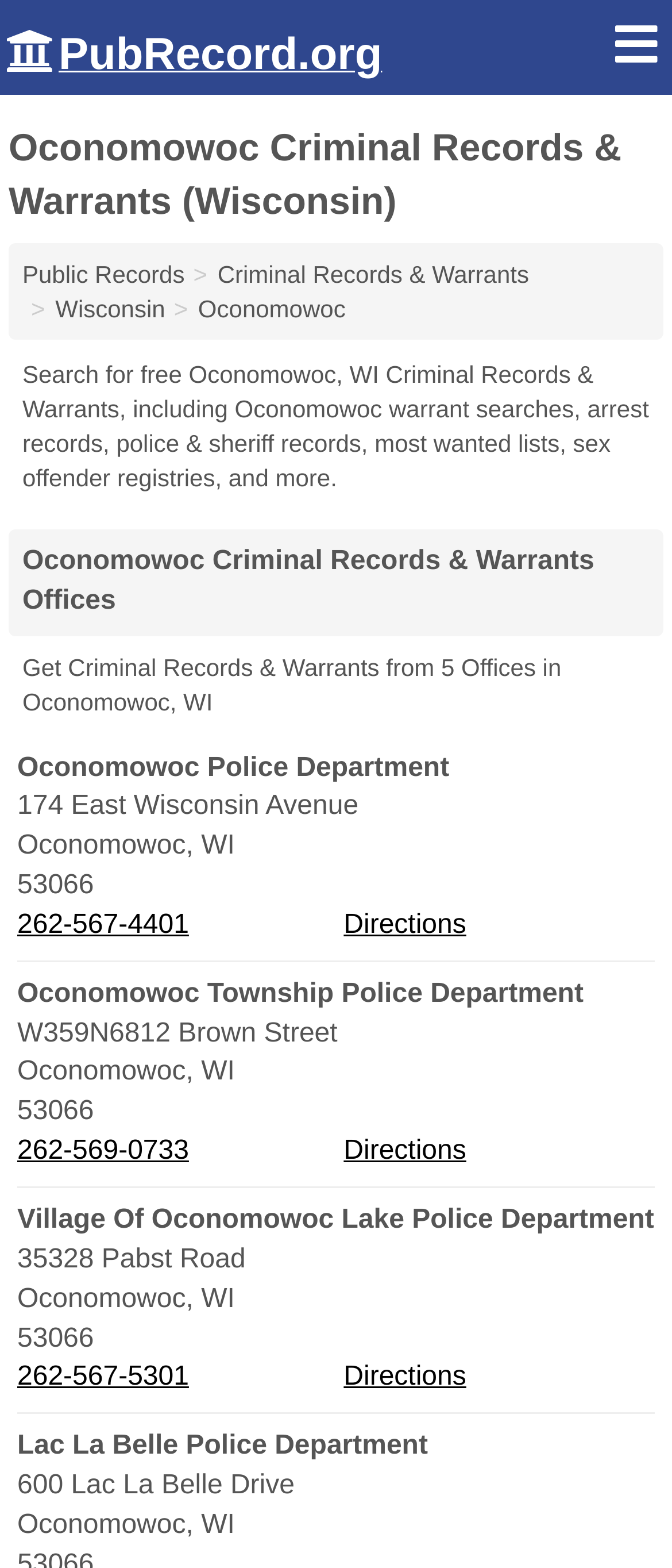Provide a short, one-word or phrase answer to the question below:
What is the zip code of Lac La Belle Police Department?

53066